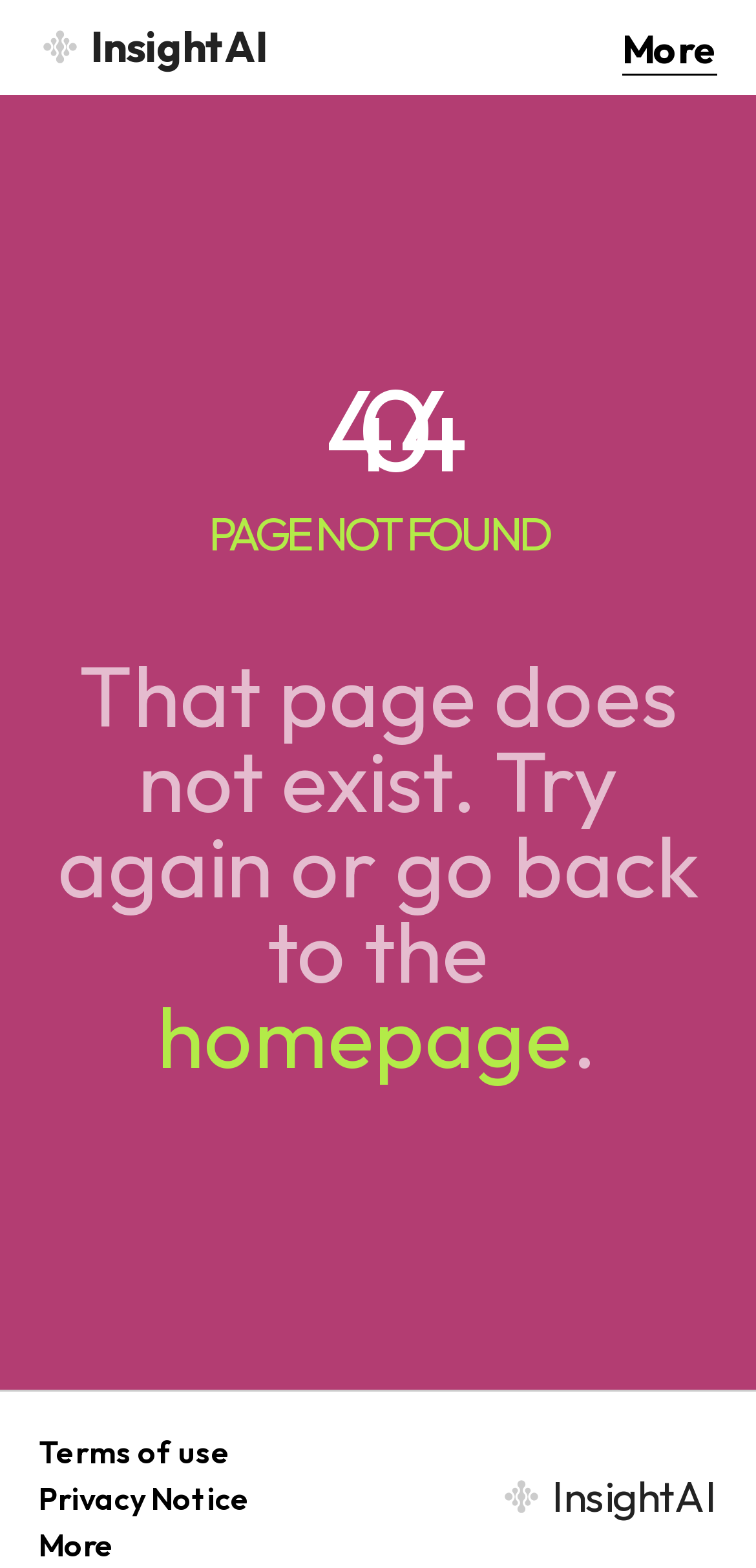Please identify the bounding box coordinates of the element I need to click to follow this instruction: "read biography".

[0.074, 0.319, 0.926, 0.376]